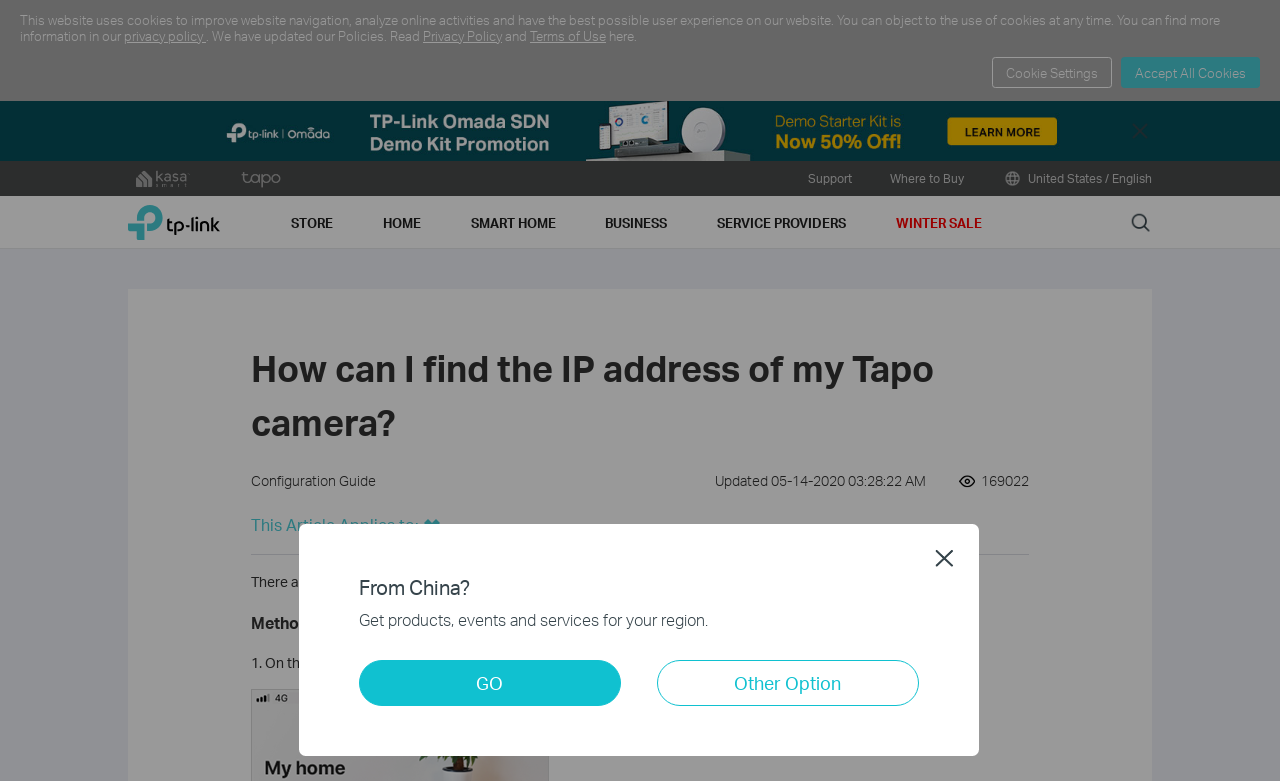Determine the bounding box coordinates for the area that should be clicked to carry out the following instruction: "Click on the 'Support' link".

[0.631, 0.206, 0.666, 0.251]